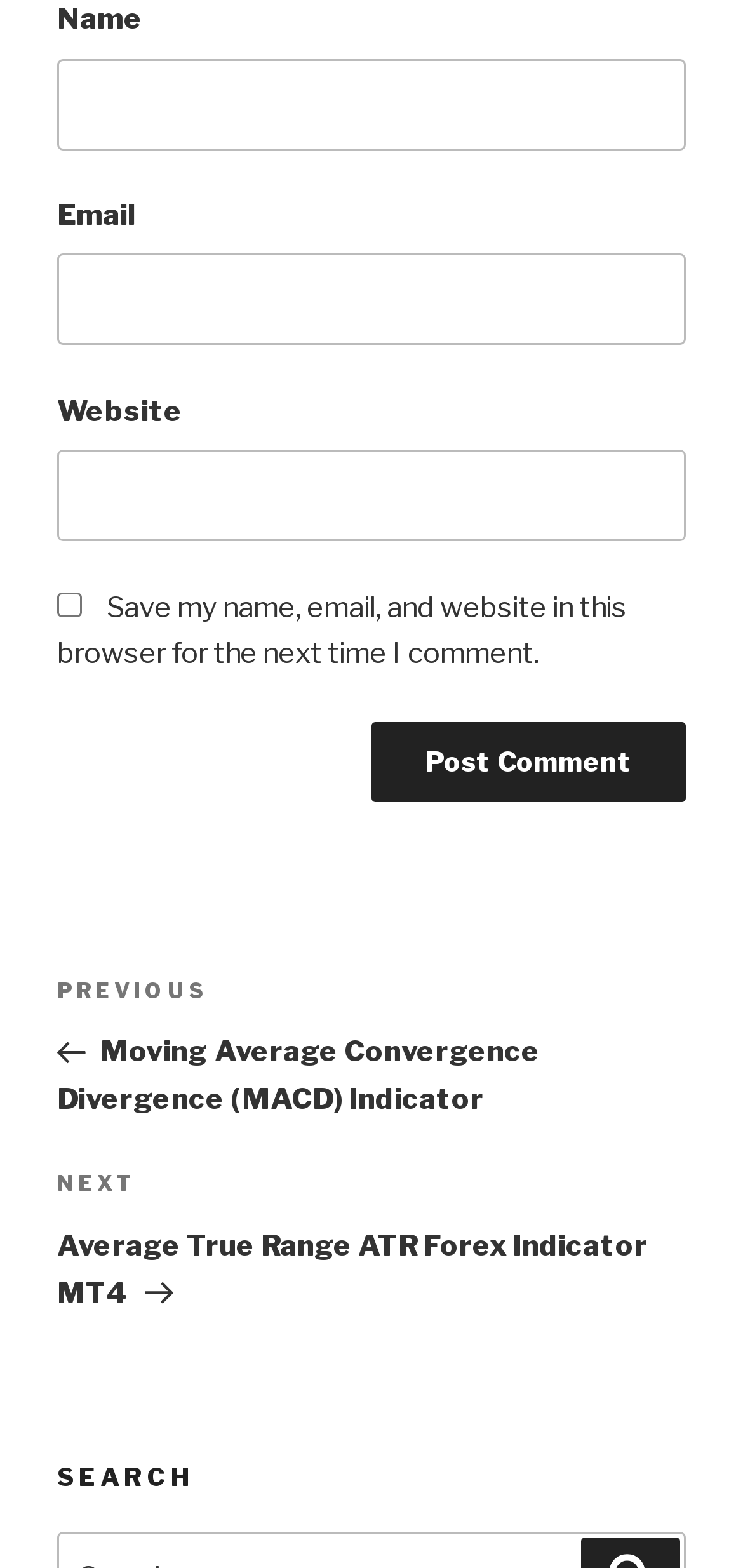Look at the image and give a detailed response to the following question: What is the purpose of the checkbox?

The checkbox is located below the 'Website' textbox and is labeled 'Save my name, email, and website in this browser for the next time I comment.' This suggests that its purpose is to save the user's comment information for future use.